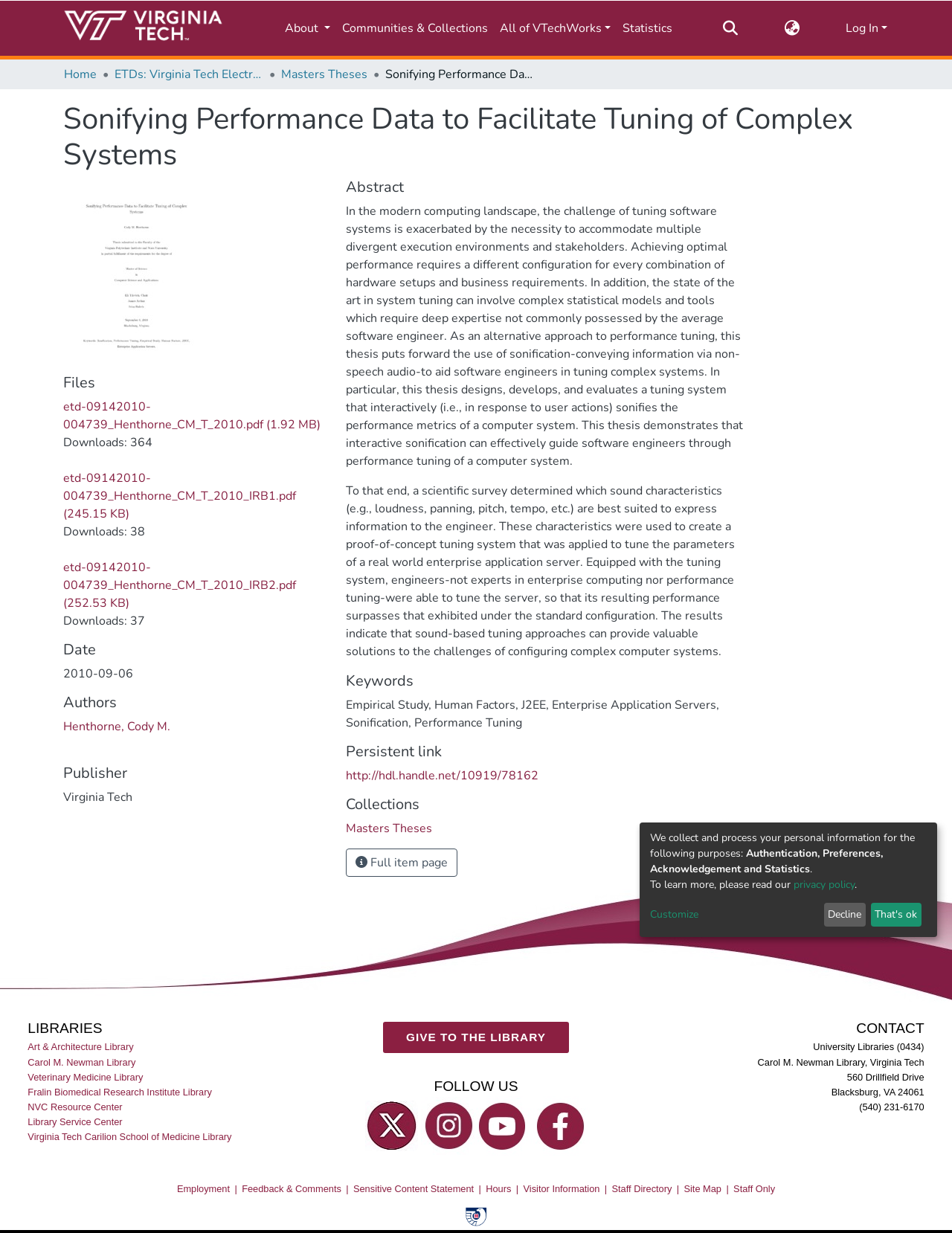Please identify the bounding box coordinates of the element's region that I should click in order to complete the following instruction: "Click the 'Repository logo' link". The bounding box coordinates consist of four float numbers between 0 and 1, i.e., [left, top, right, bottom].

[0.066, 0.005, 0.235, 0.041]